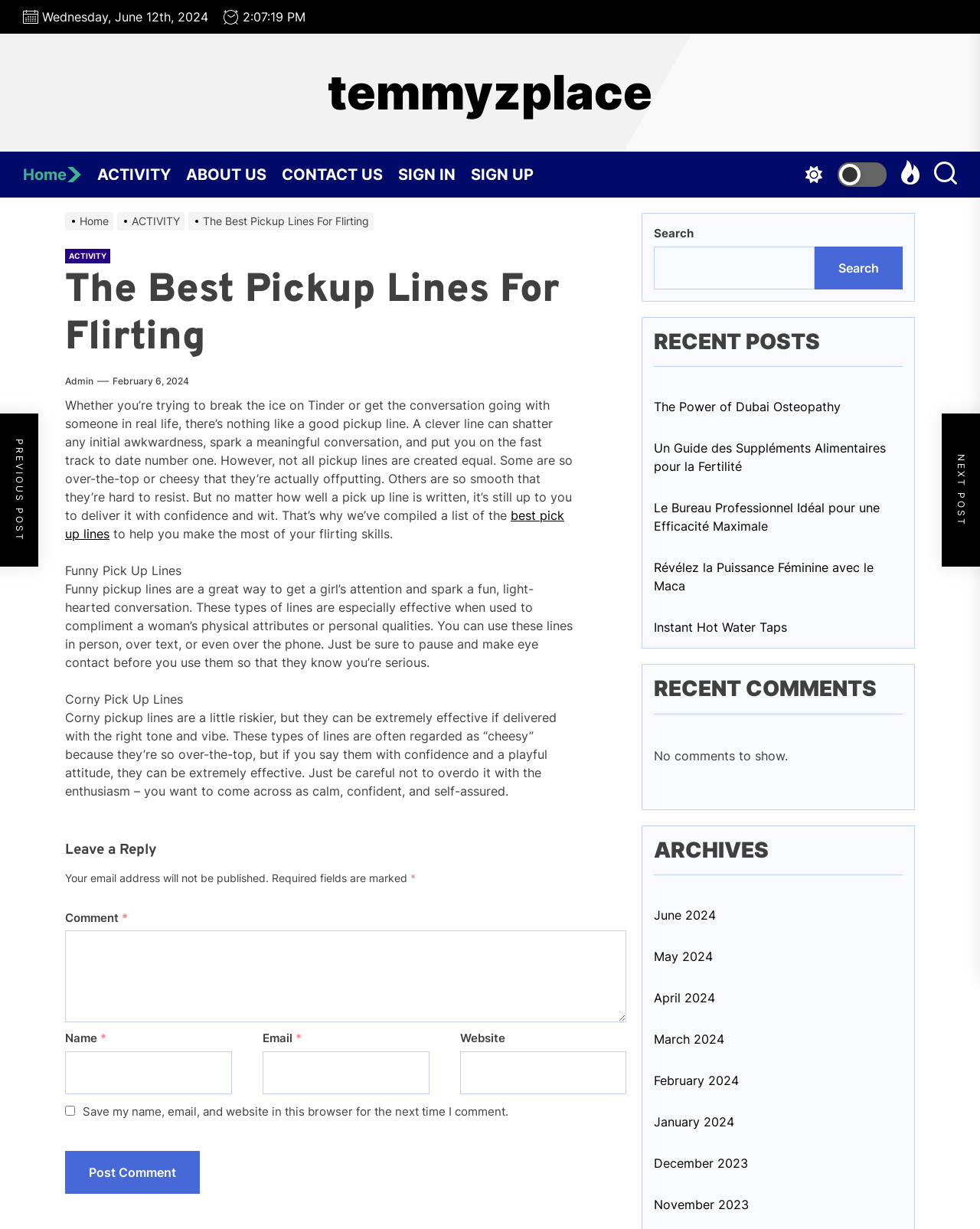Provide a short, one-word or phrase answer to the question below:
What is the date shown at the top of the webpage?

Wednesday, June 12th, 2024